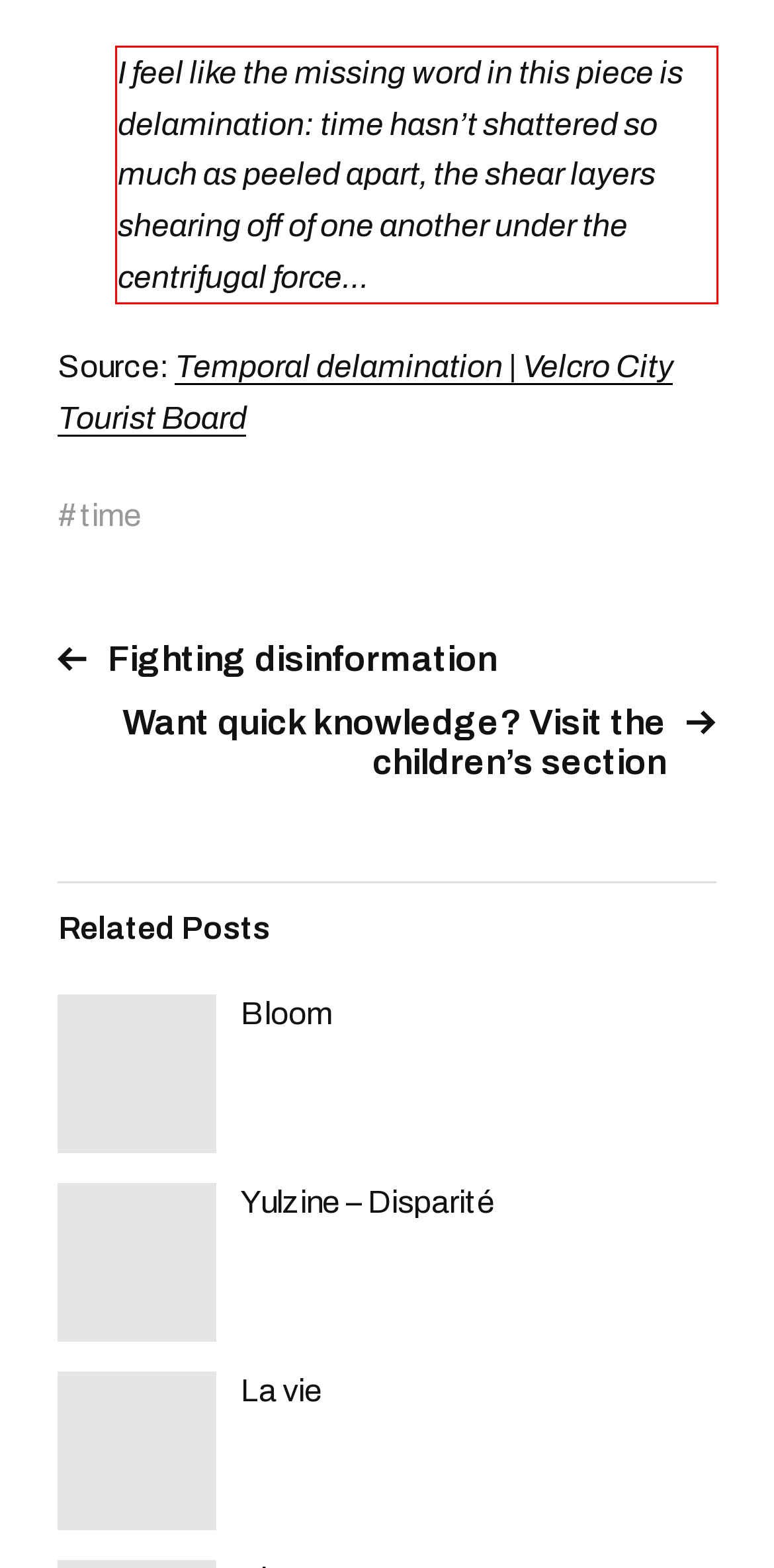Within the provided webpage screenshot, find the red rectangle bounding box and perform OCR to obtain the text content.

I feel like the missing word in this piece is delamination: time hasn’t shattered so much as peeled apart, the shear layers shearing off of one another under the centrifugal force…